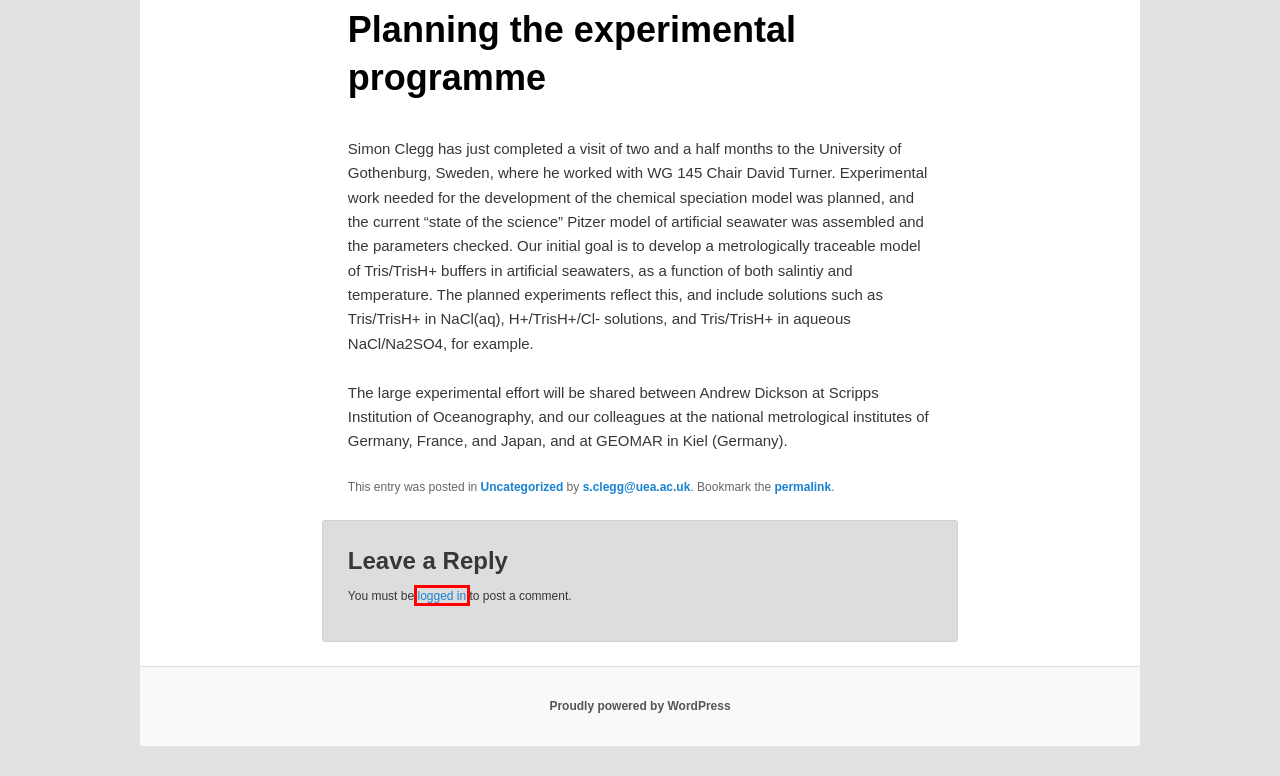Examine the screenshot of a webpage with a red bounding box around a specific UI element. Identify which webpage description best matches the new webpage that appears after clicking the element in the red bounding box. Here are the candidates:
A. Software | SCOR Working Group 145
B. About SCOR | SCOR Working Group 145
C. Members | SCOR Working Group 145
D. Two projects related to ours | SCOR Working Group 145
E. Uncategorized | SCOR Working Group 145
F. Log In ‹ SCOR Working Group 145 — WordPress
G. s.clegg@uea.ac.uk | SCOR Working Group 145
H. Blog Tool, Publishing Platform, and CMS – WordPress.org

F